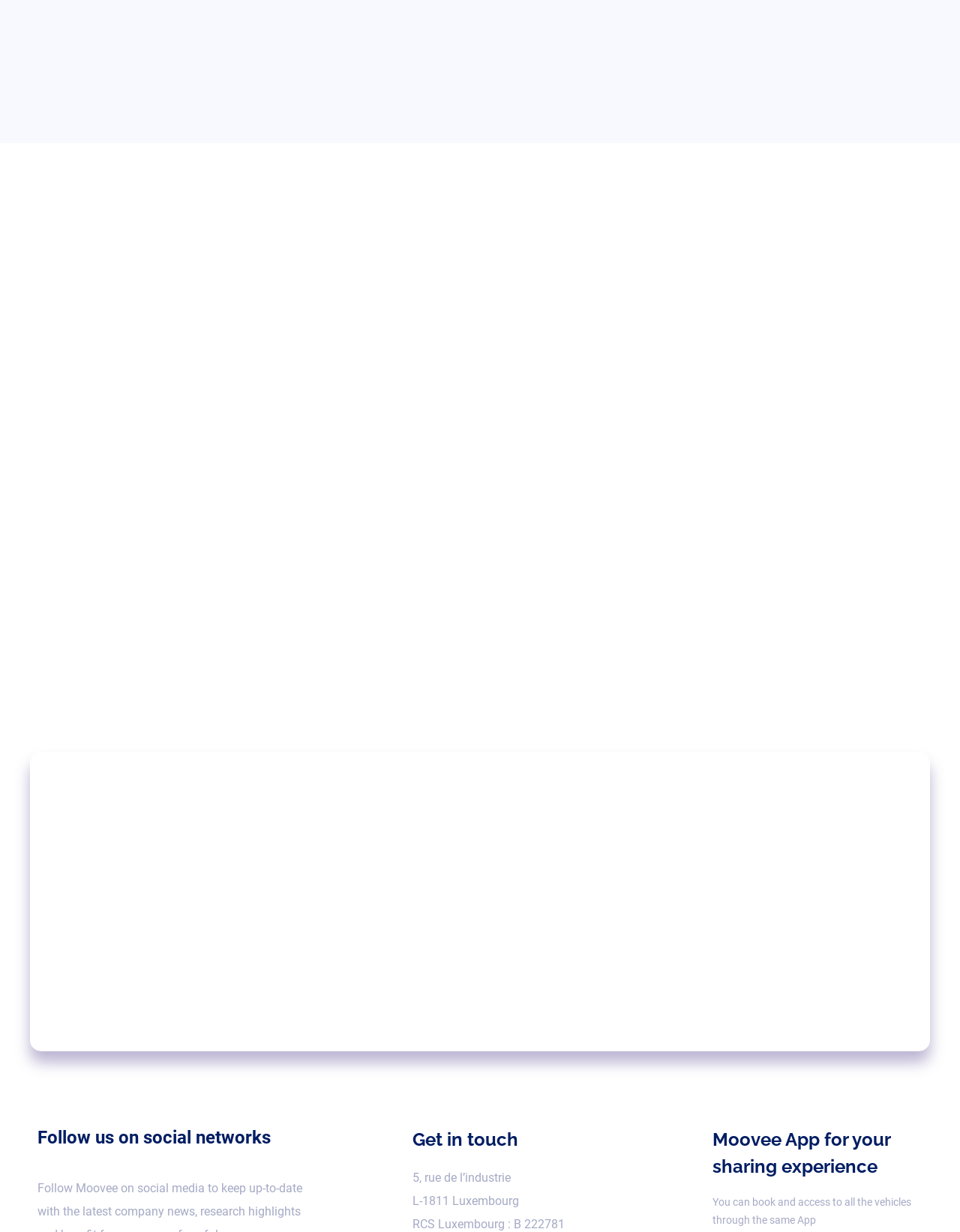Please reply to the following question using a single word or phrase: 
What is the address of ALD Automotive?

5, rue de l’industrie, L-1811 Luxembourg